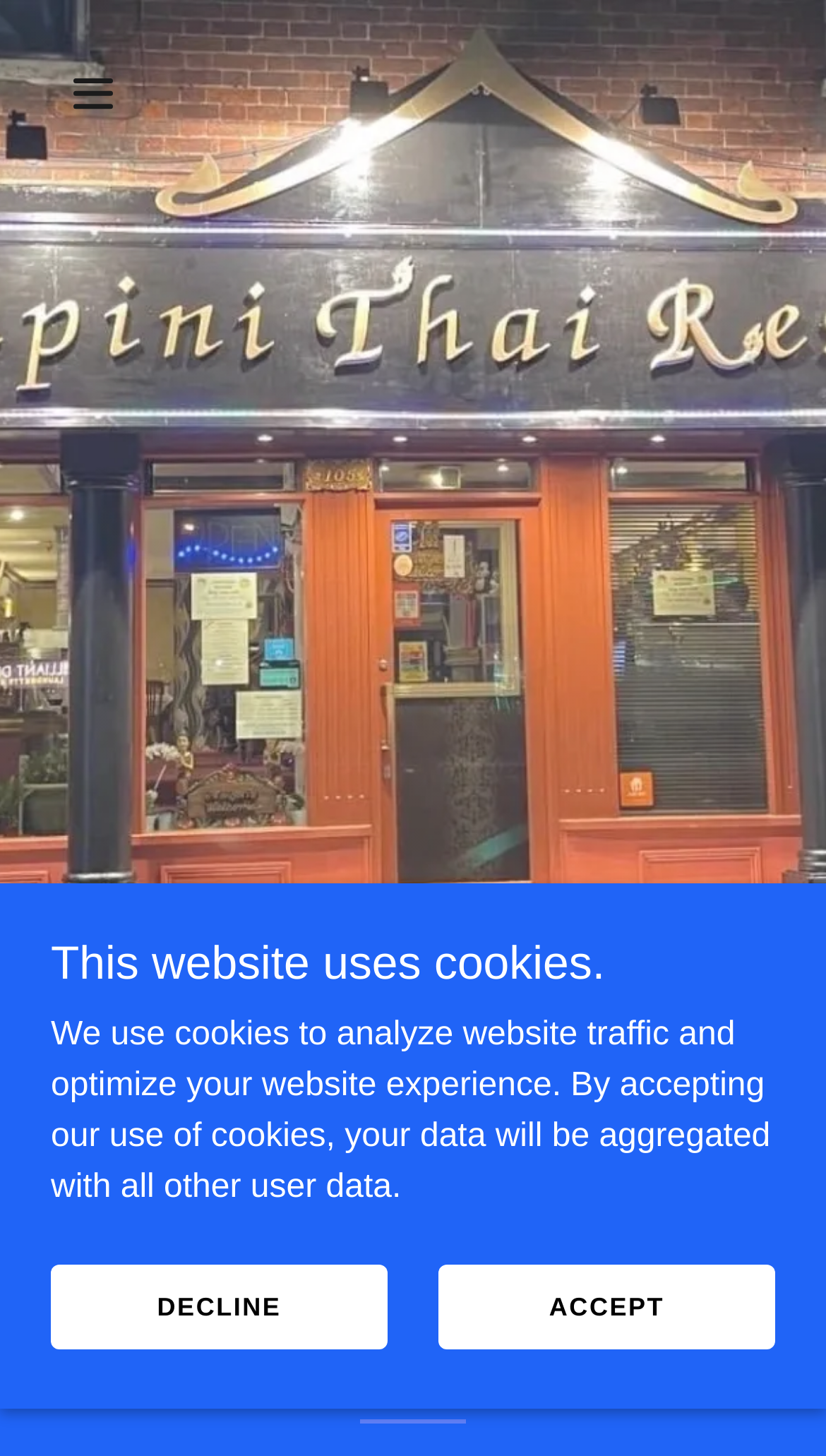What is the occasion being highlighted on the webpage?
Based on the screenshot, provide your answer in one word or phrase.

Father's Day